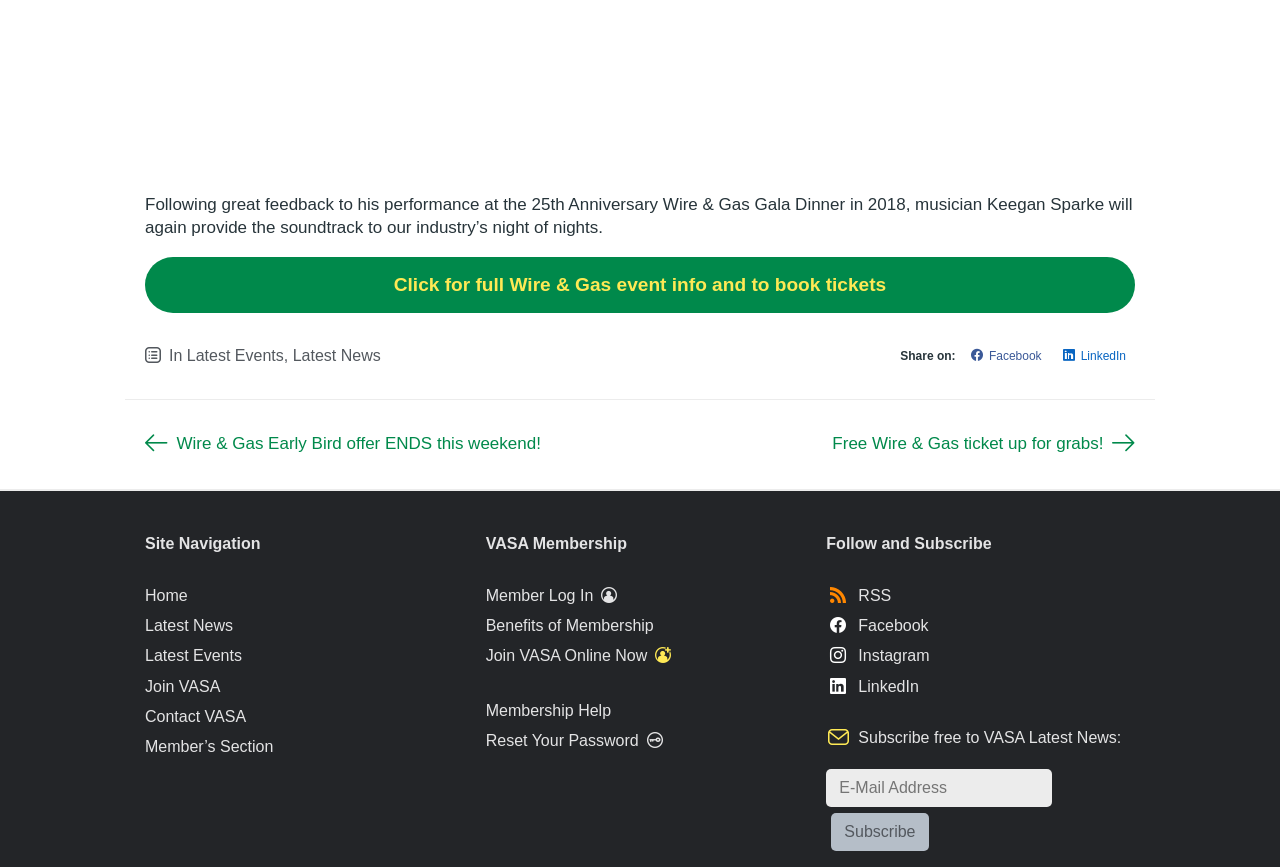Locate the bounding box coordinates of the clickable area needed to fulfill the instruction: "Contact the university through email".

None